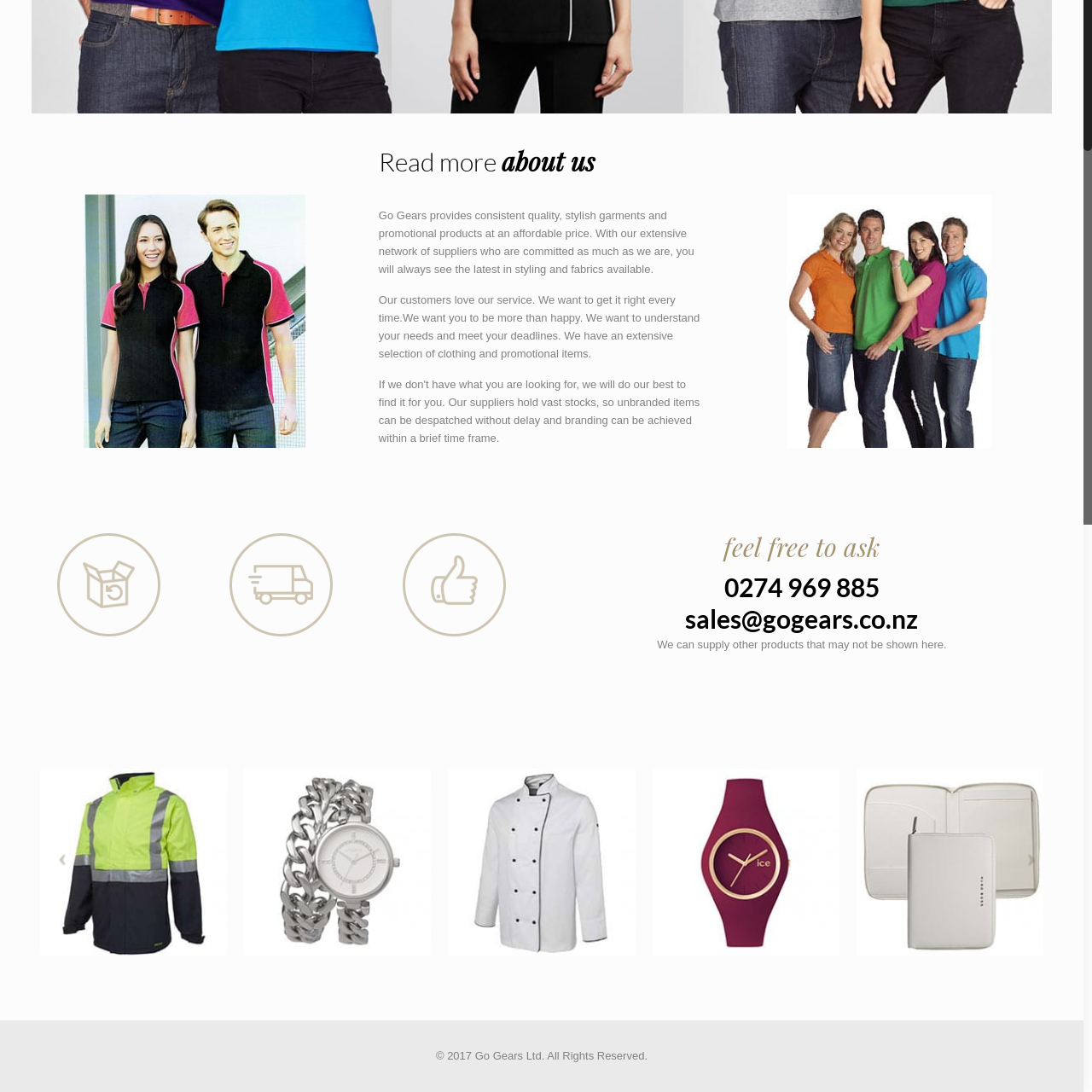Inspect the area marked by the red box and provide a short answer to the question: What type of products does Go Gears supply?

Clothing and promotional items